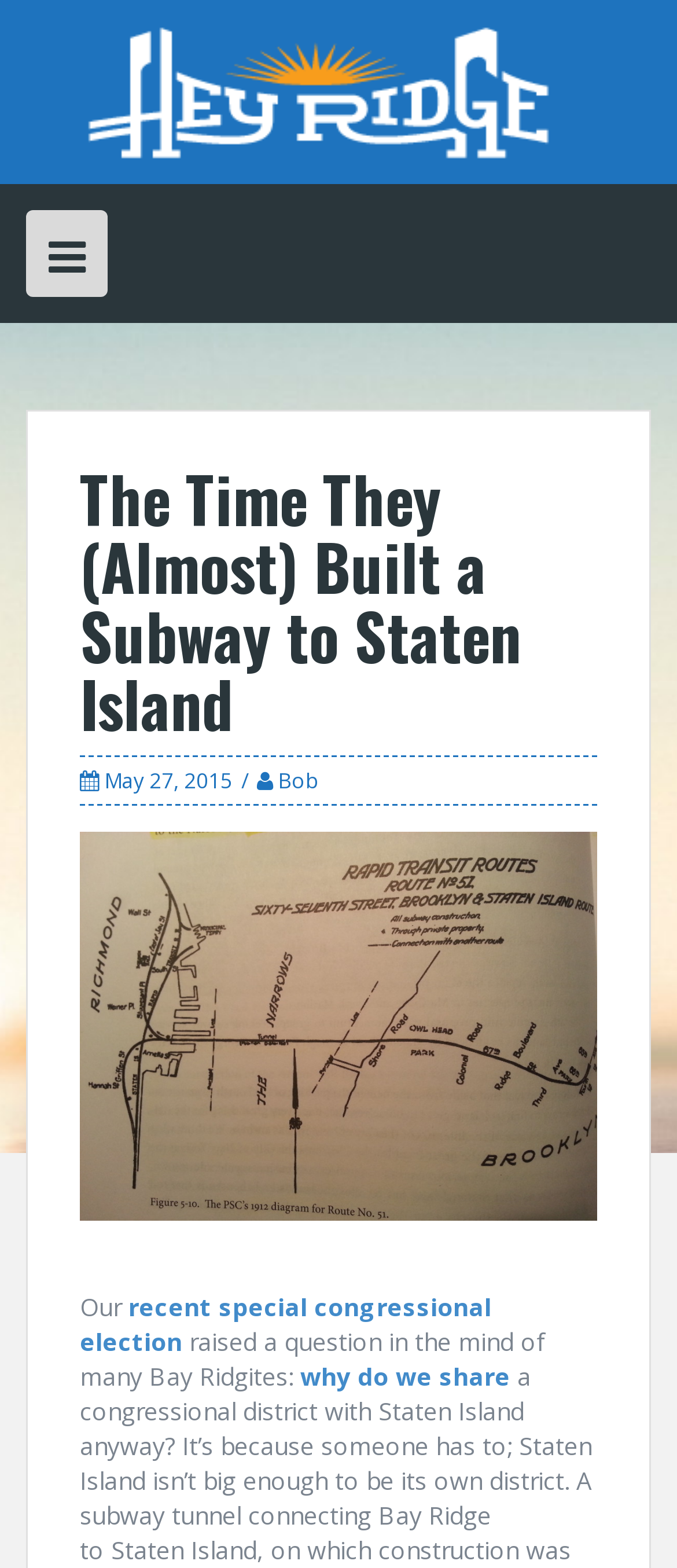Detail the various sections and features of the webpage.

The webpage appears to be a blog post or article about the history of a proposed subway tunnel to Staten Island. At the top left of the page, there is a logo image with the text "Hey Ridge" next to it, which is also a clickable link. Below the logo, there is a button with an icon, likely a menu or navigation button.

The main content of the page is a header section that spans most of the width of the page. It contains a heading that reads "The Time They (Almost) Built a Subway to Staten Island", which is the title of the article. Below the title, there are two links: one with the date "May 27, 2015" and another with the author's name "Bob".

Below the header section, there is a large image that takes up most of the width of the page, which appears to be a map of the proposed subway tunnel to Staten Island. The image is followed by a block of text that starts with the word "Our" and continues with a sentence that raises a question about a recent special congressional election. The text also contains two links: one to "recent special congressional election" and another to "why do we share".

Overall, the webpage has a simple layout with a clear hierarchy of elements, making it easy to navigate and read.